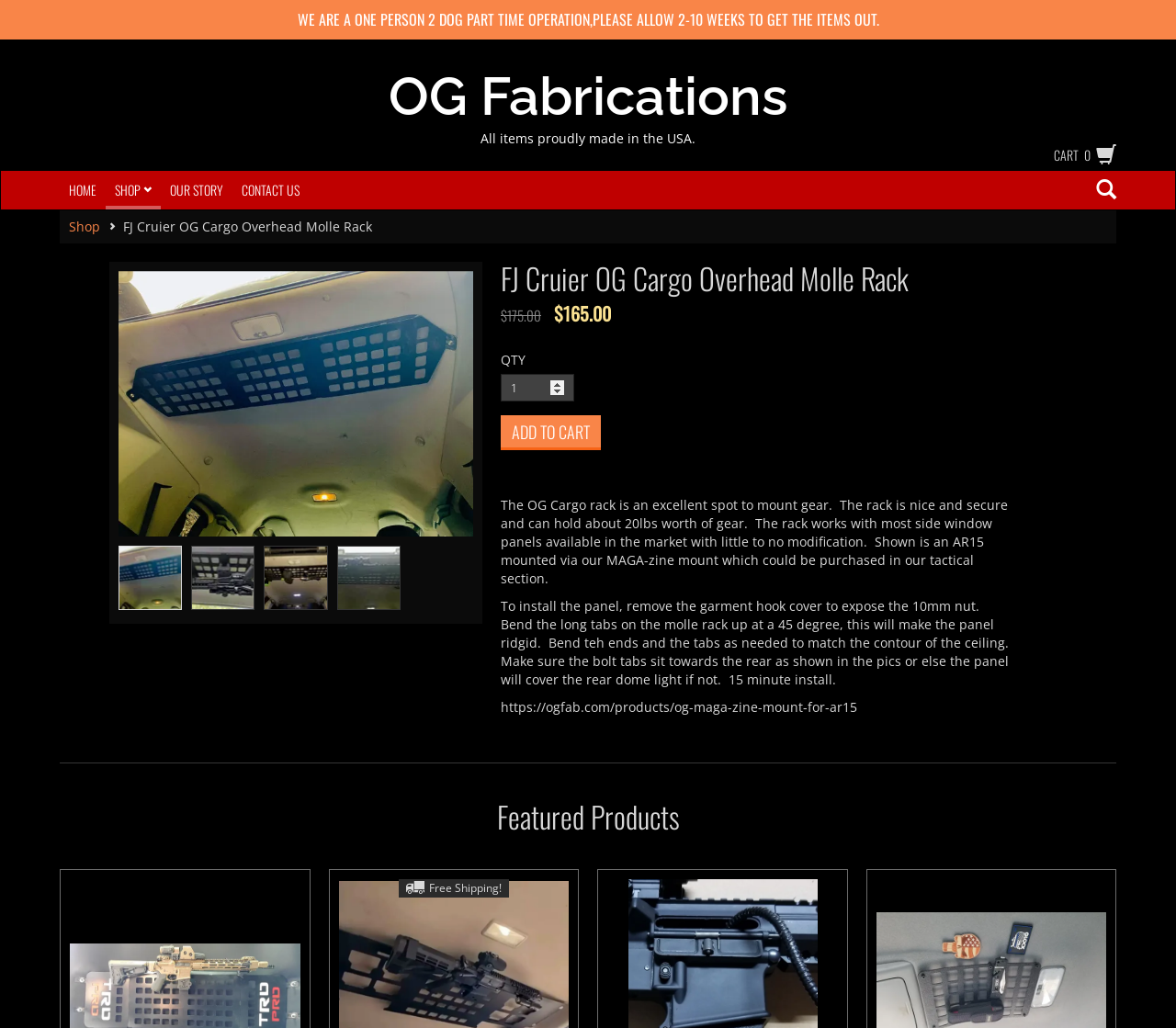Determine the bounding box coordinates for the area that needs to be clicked to fulfill this task: "Click on National Construction Council". The coordinates must be given as four float numbers between 0 and 1, i.e., [left, top, right, bottom].

None